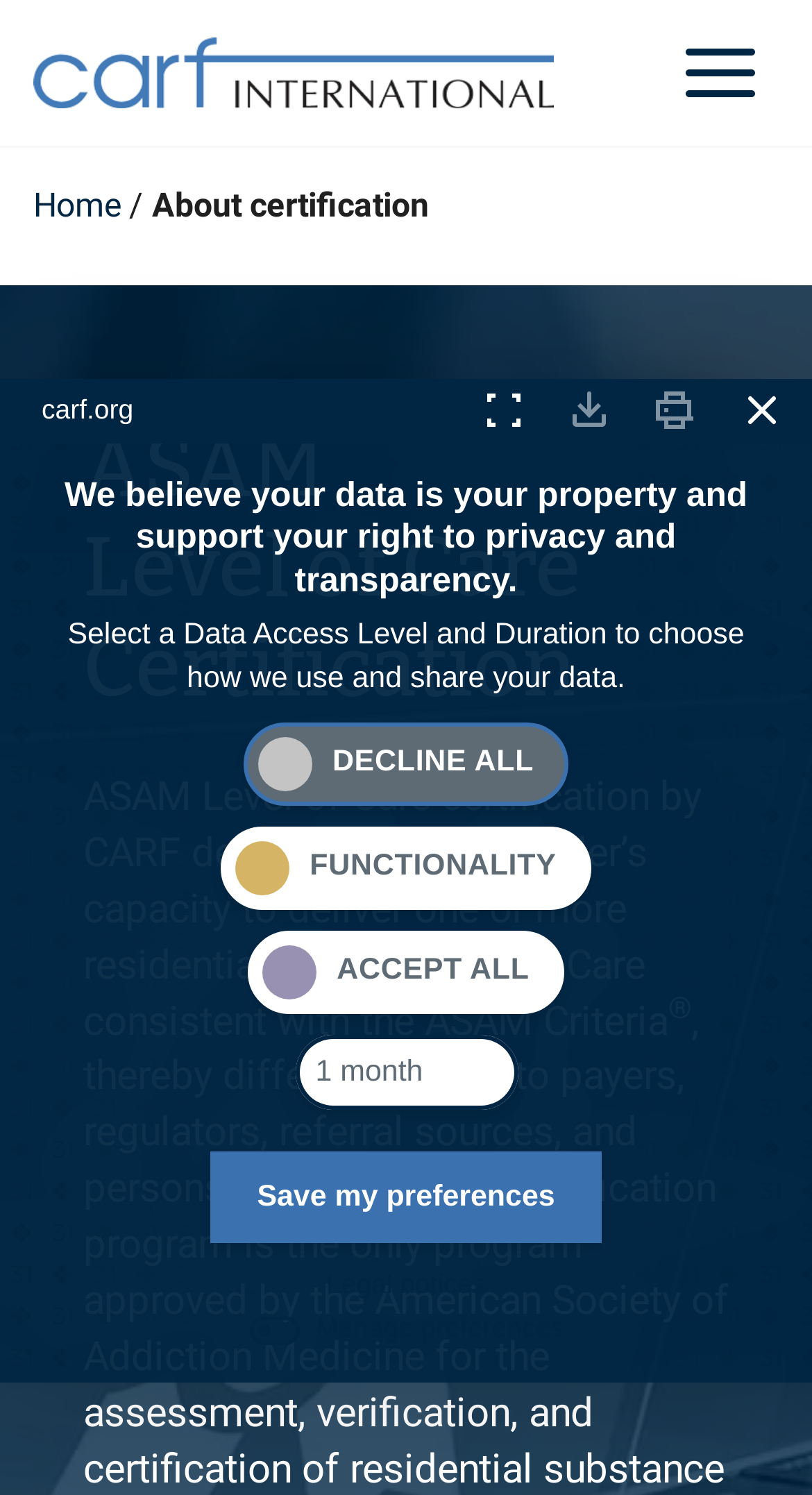Please find the bounding box coordinates in the format (top-left x, top-left y, bottom-right x, bottom-right y) for the given element description. Ensure the coordinates are floating point numbers between 0 and 1. Description: Political Advocacy

None